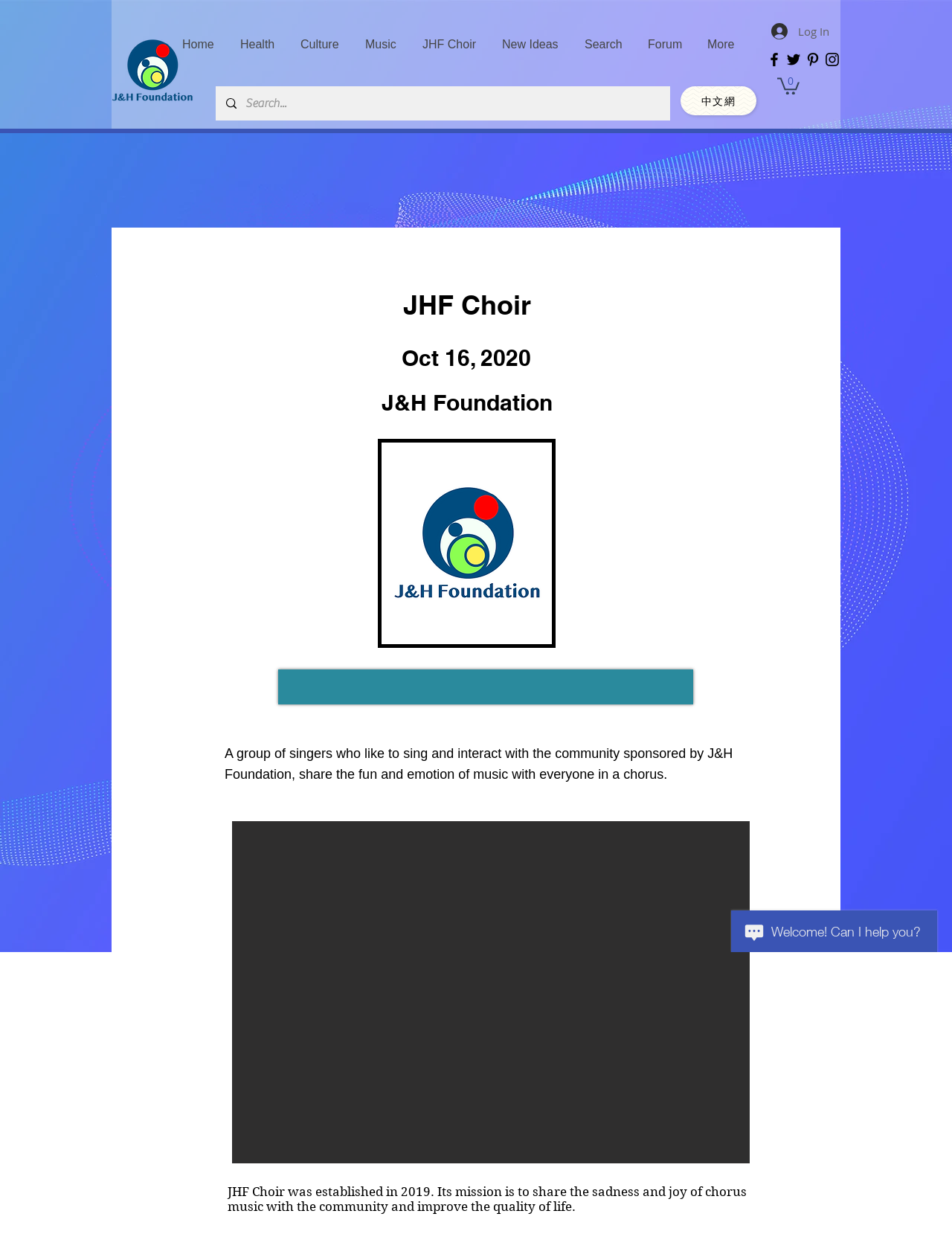Find and specify the bounding box coordinates that correspond to the clickable region for the instruction: "Visit the Facebook page".

[0.804, 0.041, 0.823, 0.055]